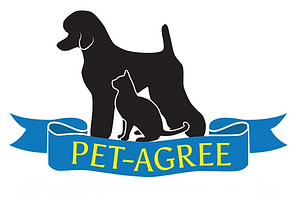Please study the image and answer the question comprehensively:
How many animals are featured in the logo?

The caption describes the logo as featuring a silhouette of a dog and a cat positioned together, indicating that there are two animals represented in the logo.